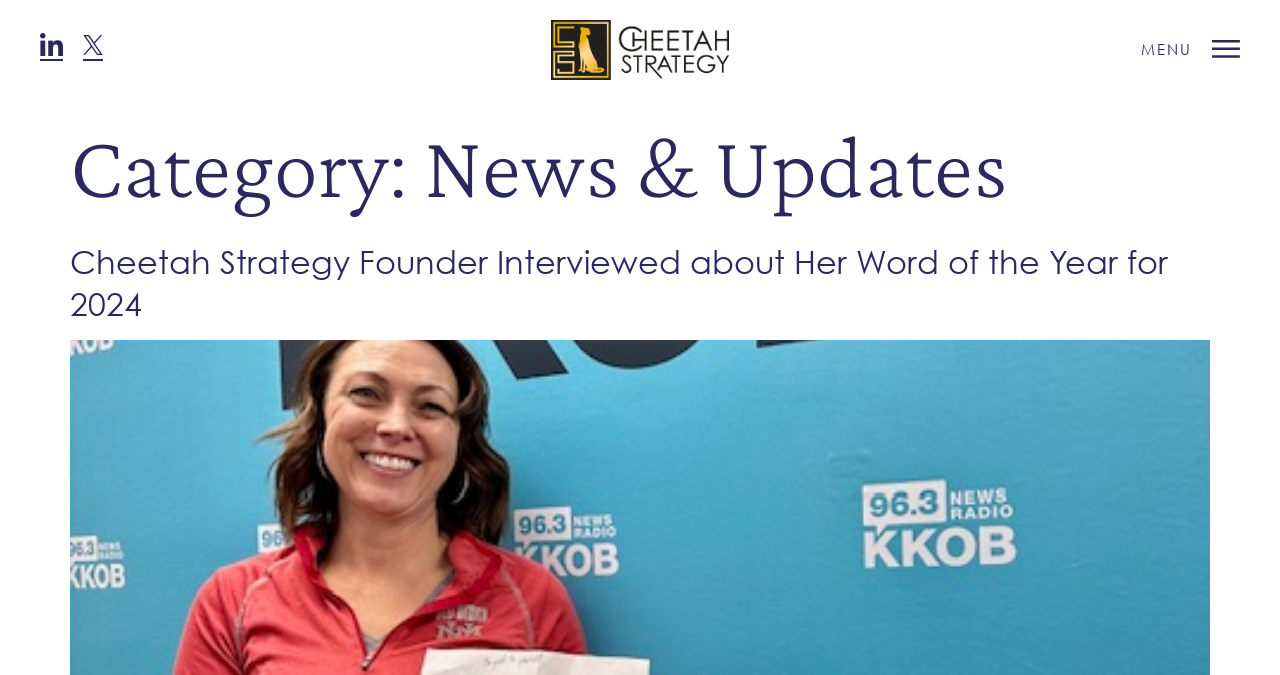Please determine the bounding box of the UI element that matches this description: Menu. The coordinates should be given as (top-left x, top-left y, bottom-right x, bottom-right y), with all values between 0 and 1.

[0.891, 0.054, 0.969, 0.094]